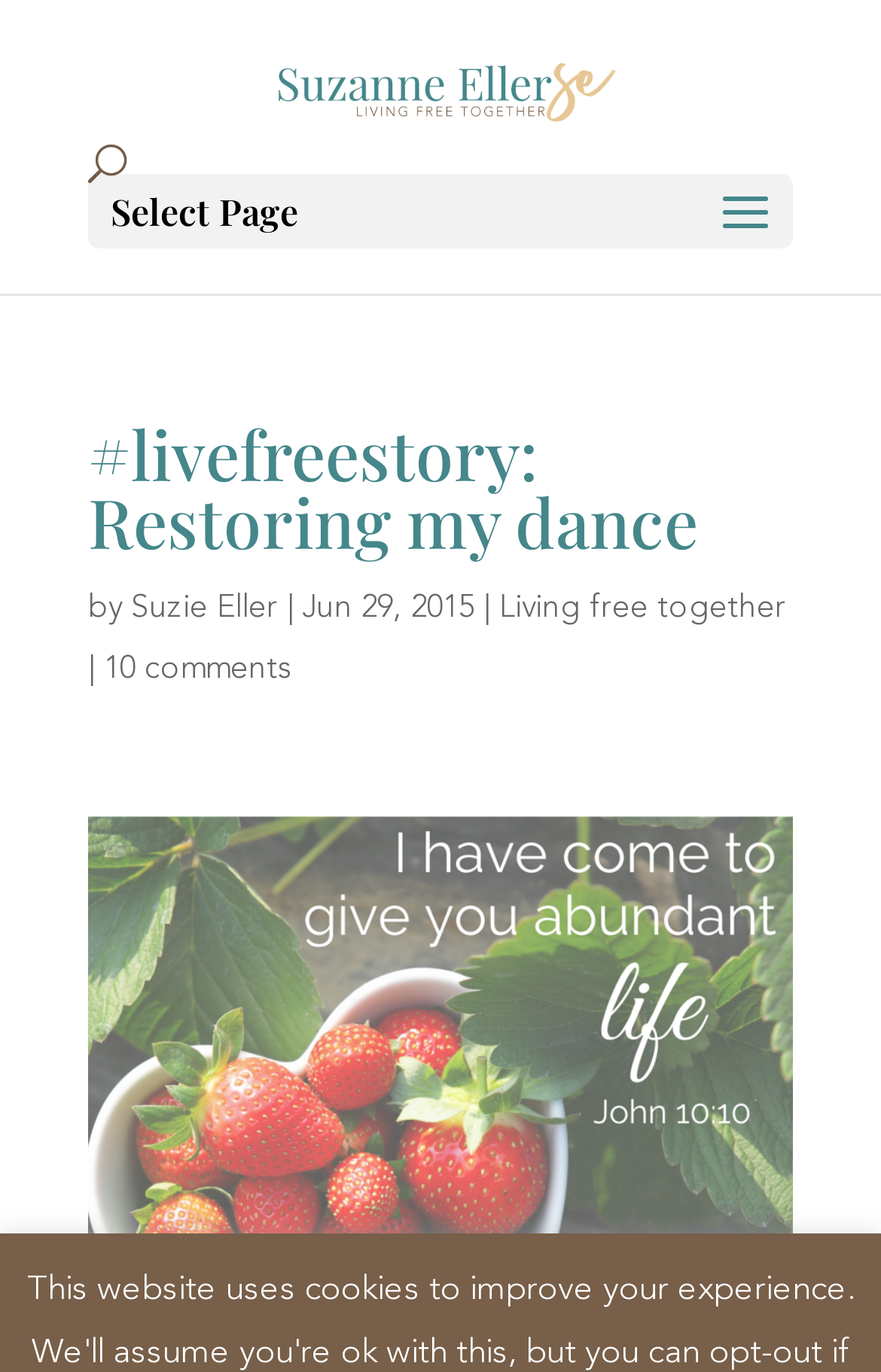Predict the bounding box coordinates of the UI element that matches this description: "Living free together". The coordinates should be in the format [left, top, right, bottom] with each value between 0 and 1.

[0.567, 0.431, 0.892, 0.454]